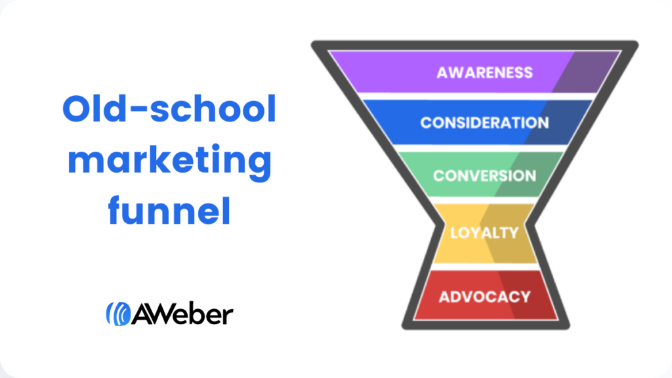Offer a detailed narrative of the scene shown in the image.

The image illustrates the traditional marketing funnel, prominently labeled "Old-school marketing funnel." This funnel is visually represented in a cone shape, which narrows towards the middle and widens at the base. It is divided into five distinct stages, each color-coded for emphasis. Starting from the top, the stages are labeled as follows: "Awareness" in purple, "Consideration" in blue, "Conversion" in green, followed by "Loyalty" in gold, and finally "Advocacy" in red at the bottom. 

The design is sleek and modern, contributing to a clear and engaging visual. AWeber's logo is displayed at the bottom left, indicating the source or partnership associated with this marketing concept. This funnel model reflects a traditional perspective where the focus is primarily on attracting a large initial audience and progressing them towards advocacy, highlighting a common strategy that many marketers have historically followed.